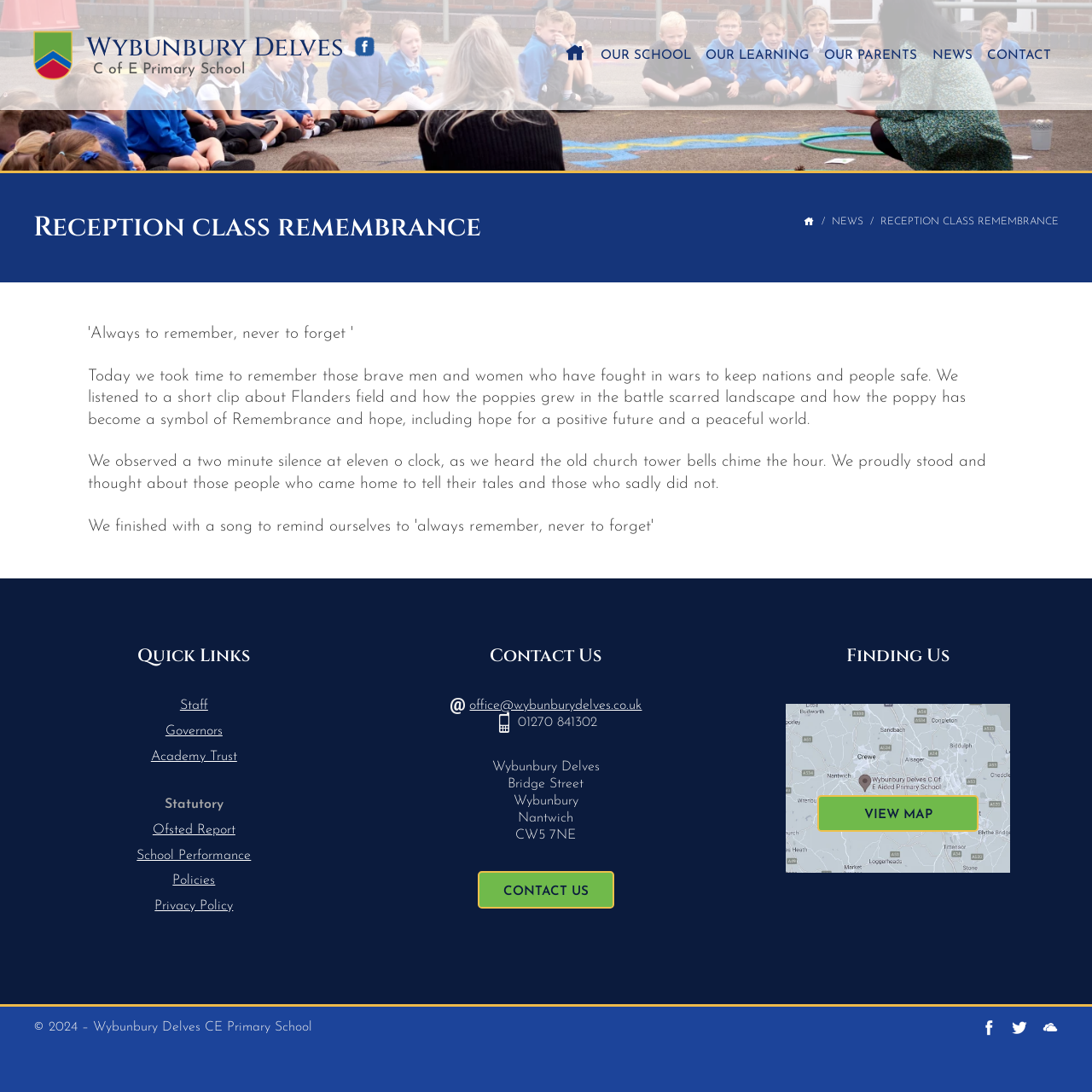Please locate the clickable area by providing the bounding box coordinates to follow this instruction: "Click on the Home link".

[0.51, 0.0, 0.543, 0.101]